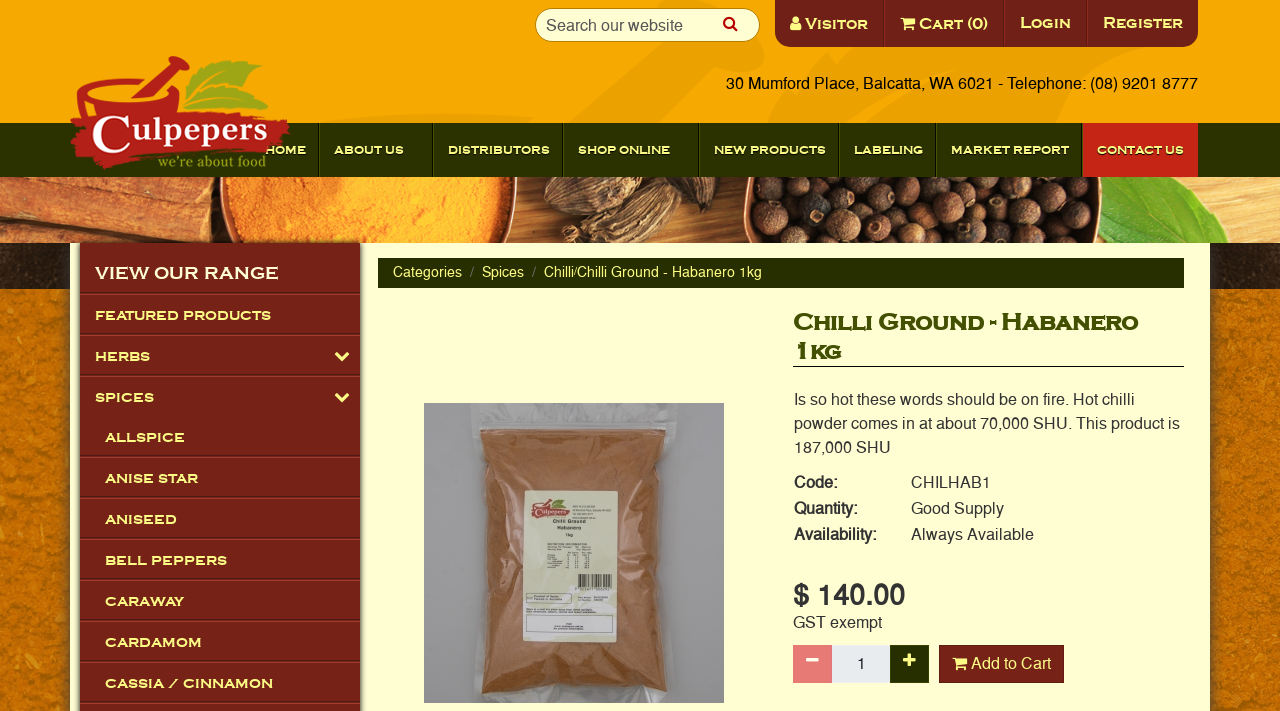Determine the main heading text of the webpage.

Chilli Ground - Habanero 1kg